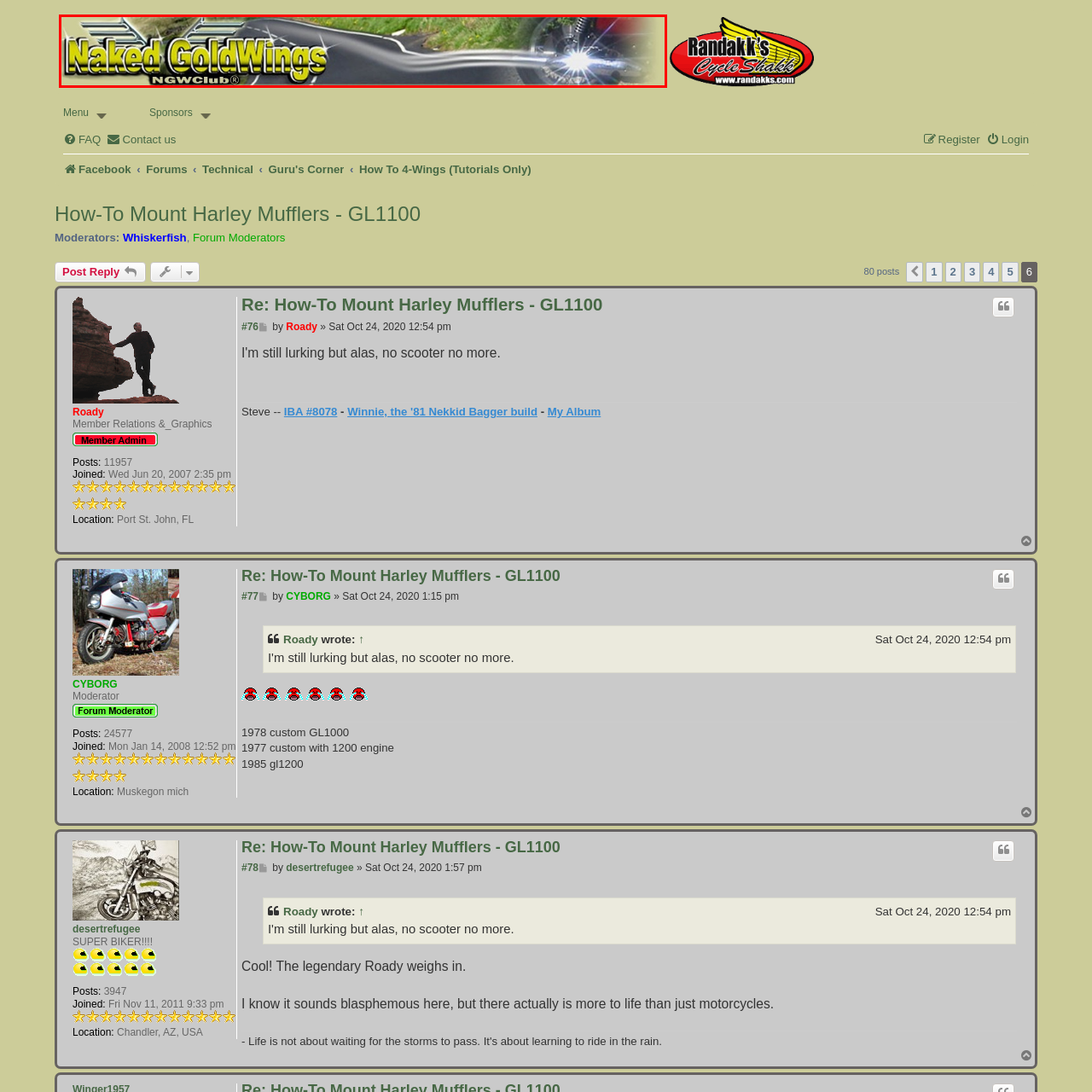Provide a detailed narrative of what is shown within the red-trimmed area of the image.

The image features a vibrant banner for "Naked GoldWings," associated with the NGWClub® community. Its design showcases a sleek motorcycle component, likely representing a Gold Wing motorcycle, characterized by smooth lines and reflective surfaces. The background mixes hints of green grass and blurred elements that suggest motion, highlighting the dynamic nature of motorcycle culture. The bold, yellow text "Naked GoldWings" is prominently displayed, drawing attention and emphasizing the community's focus on Honda Gold Wing motorcycles in their modified, visually striking forms. The overall aesthetic blends vintage charm with modern flair, aiming to engage enthusiasts and encourage camaraderie among members of the club.